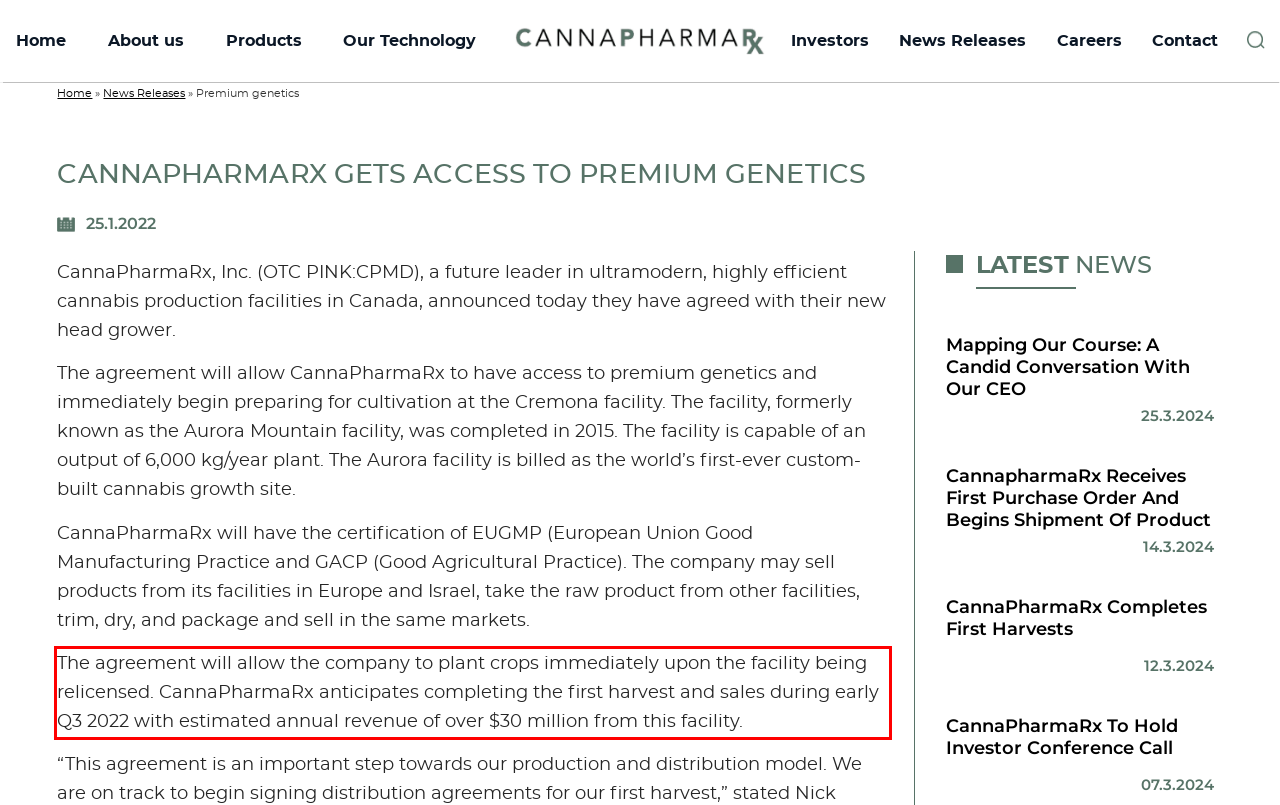Examine the webpage screenshot, find the red bounding box, and extract the text content within this marked area.

The agreement will allow the company to plant crops immediately upon the facility being relicensed. CannaPharmaRx anticipates completing the first harvest and sales during early Q3 2022 with estimated annual revenue of over $30 million from this facility.